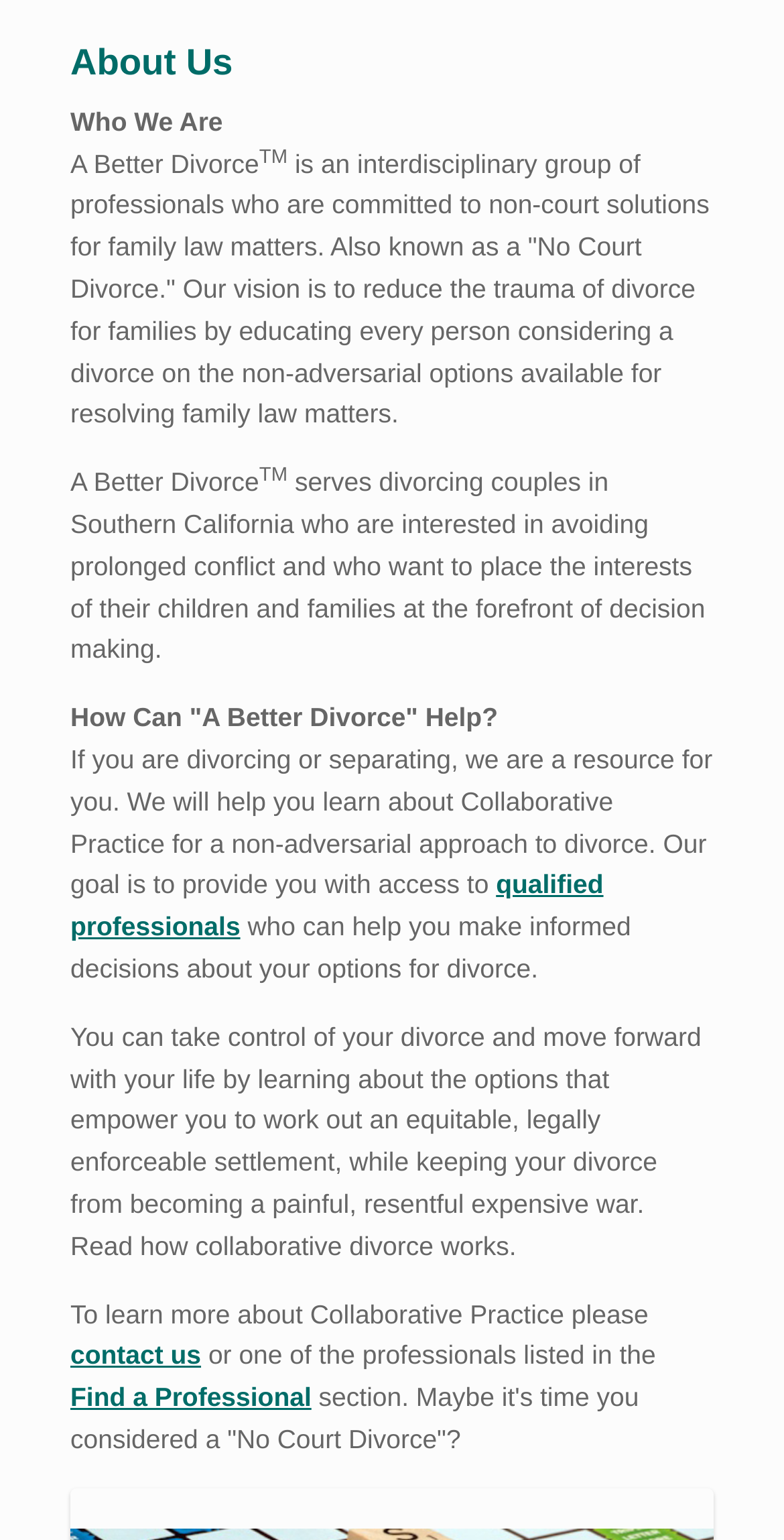Determine the bounding box for the HTML element described here: "contact us". The coordinates should be given as [left, top, right, bottom] with each number being a float between 0 and 1.

[0.09, 0.87, 0.256, 0.89]